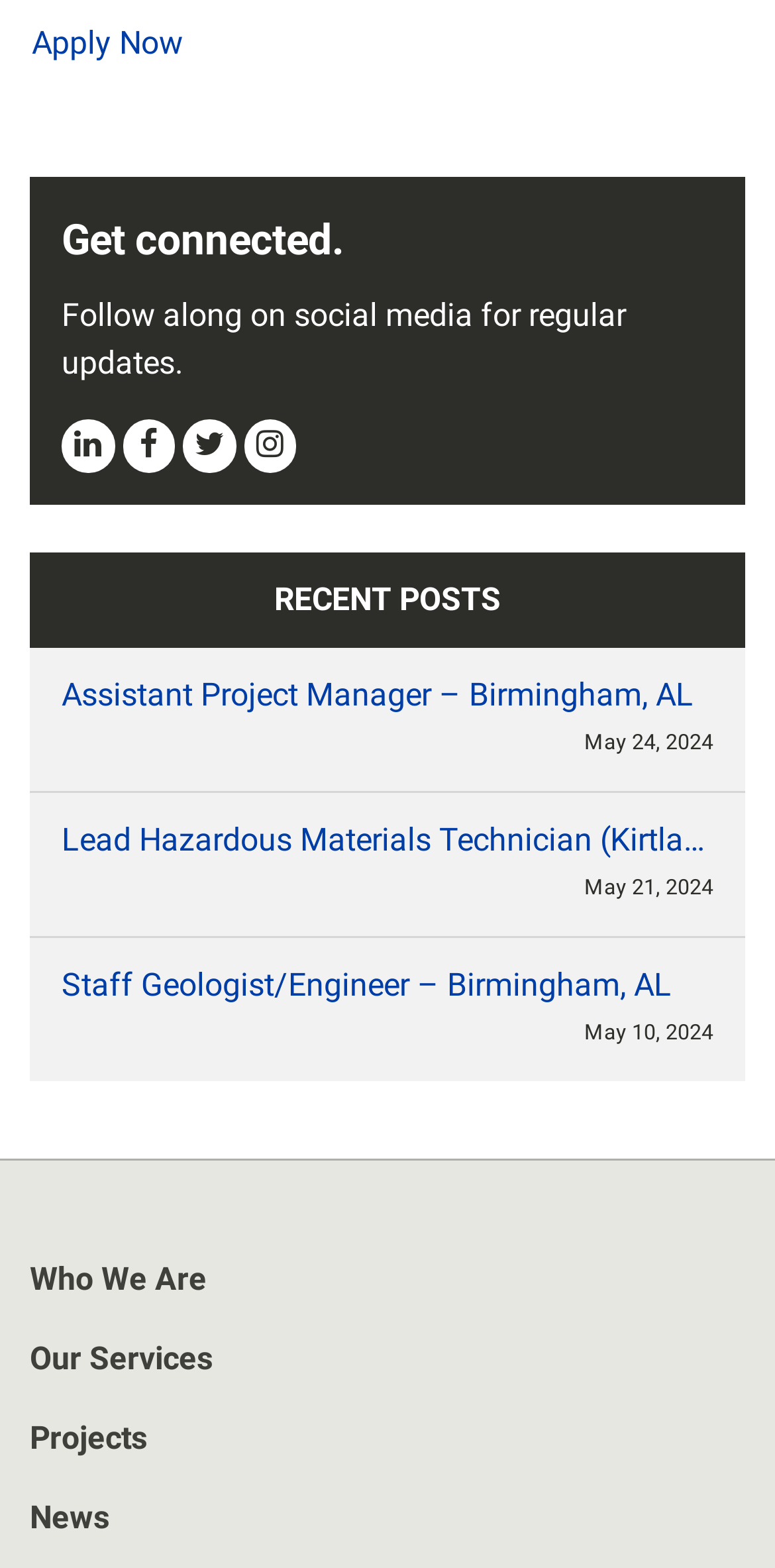What is the date of the first recent post?
Look at the image and answer with only one word or phrase.

May 24, 2024